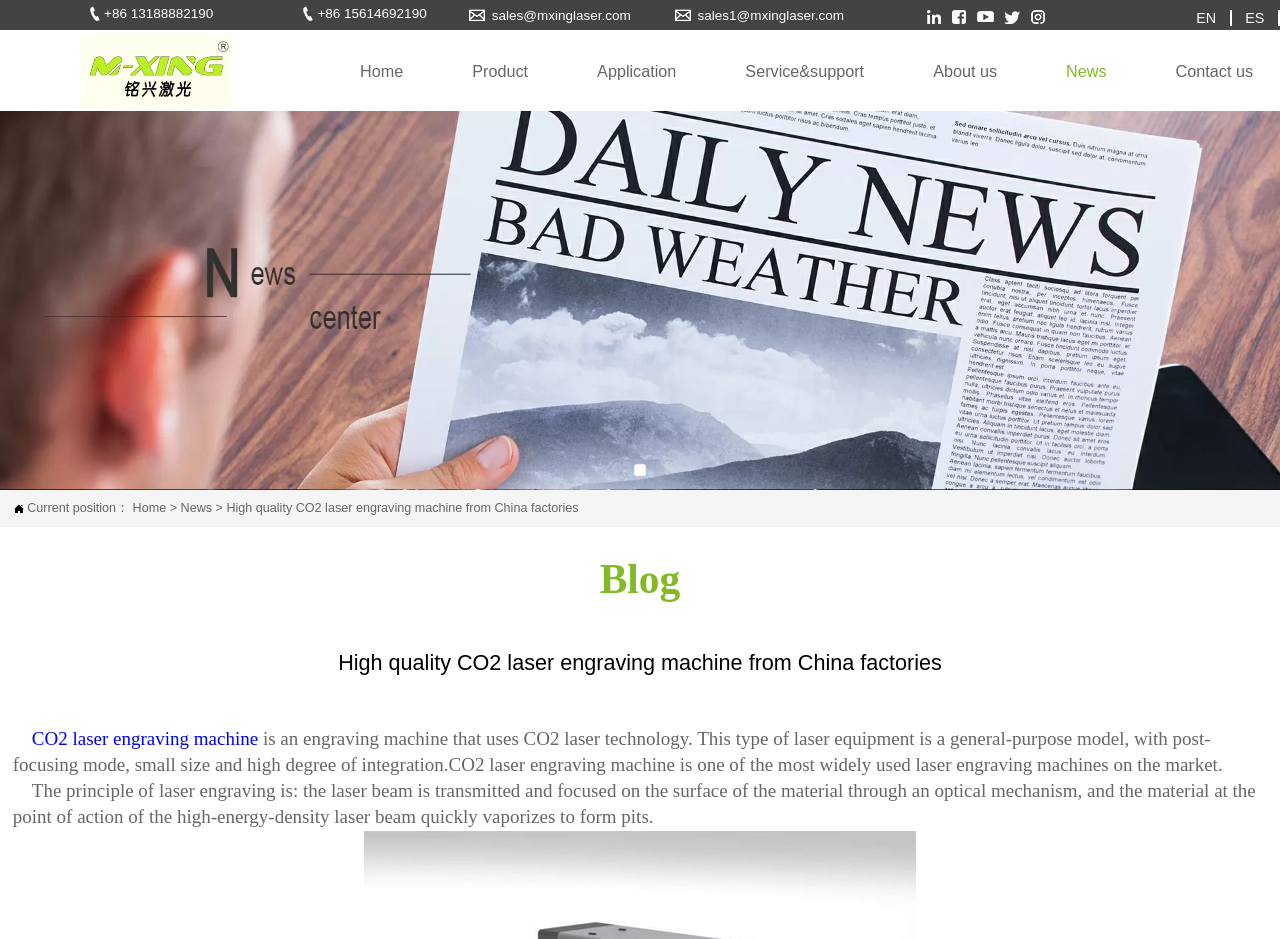Locate the coordinates of the bounding box for the clickable region that fulfills this instruction: "Contact us through email sales@mxinglaser.com".

[0.334, 0.007, 0.501, 0.026]